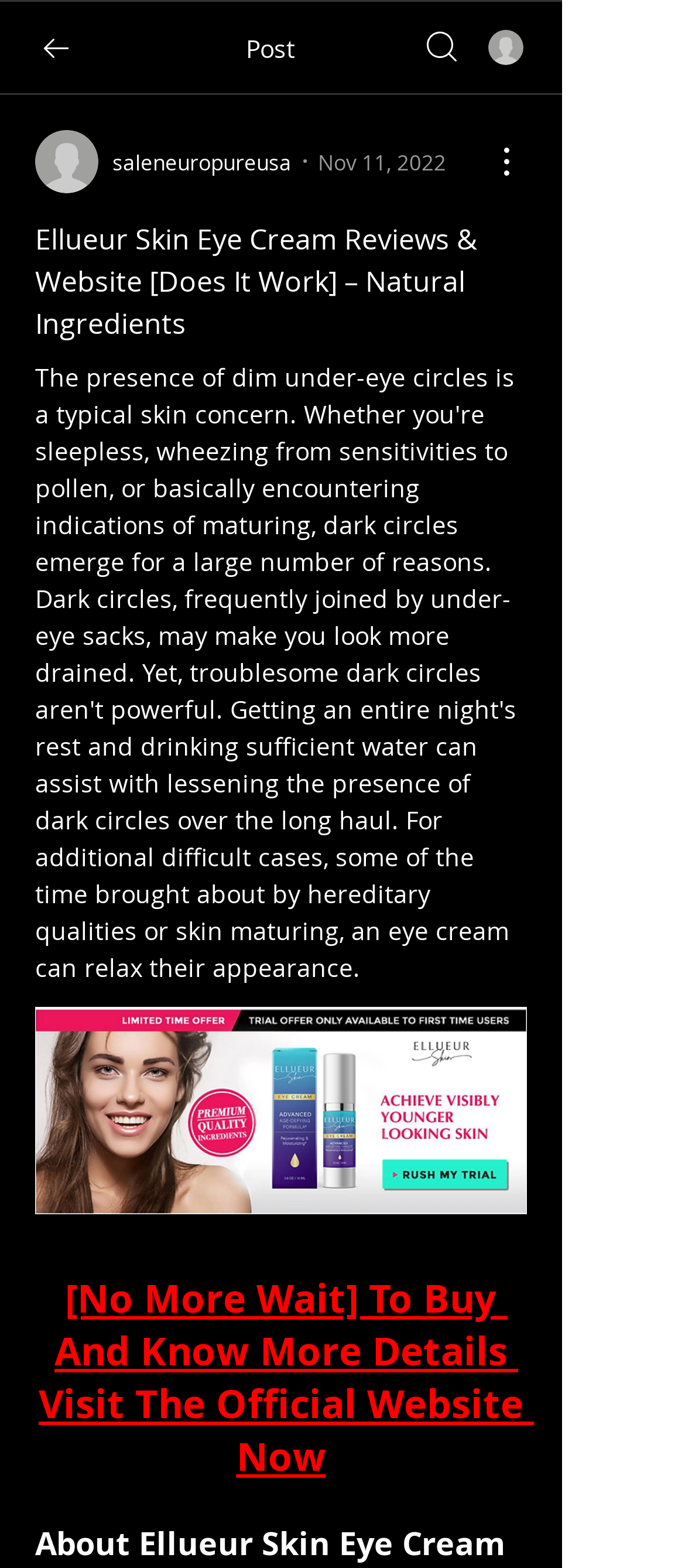What is the purpose of the link at the bottom?
Look at the image and answer the question using a single word or phrase.

To visit the official website